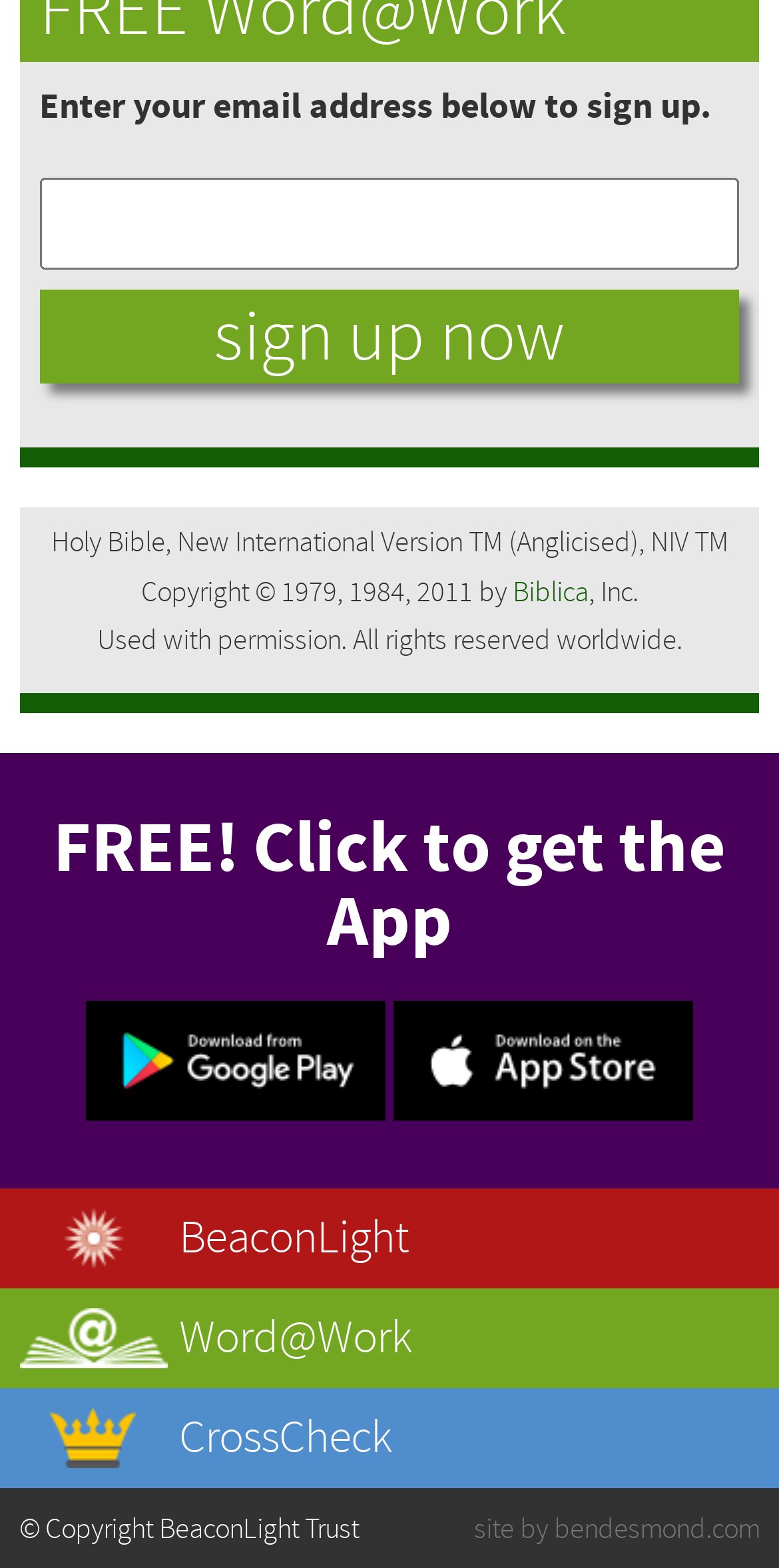Identify the bounding box coordinates for the UI element described as: "name="submit" value="Sign Up Now"". The coordinates should be provided as four floats between 0 and 1: [left, top, right, bottom].

[0.051, 0.184, 0.949, 0.244]